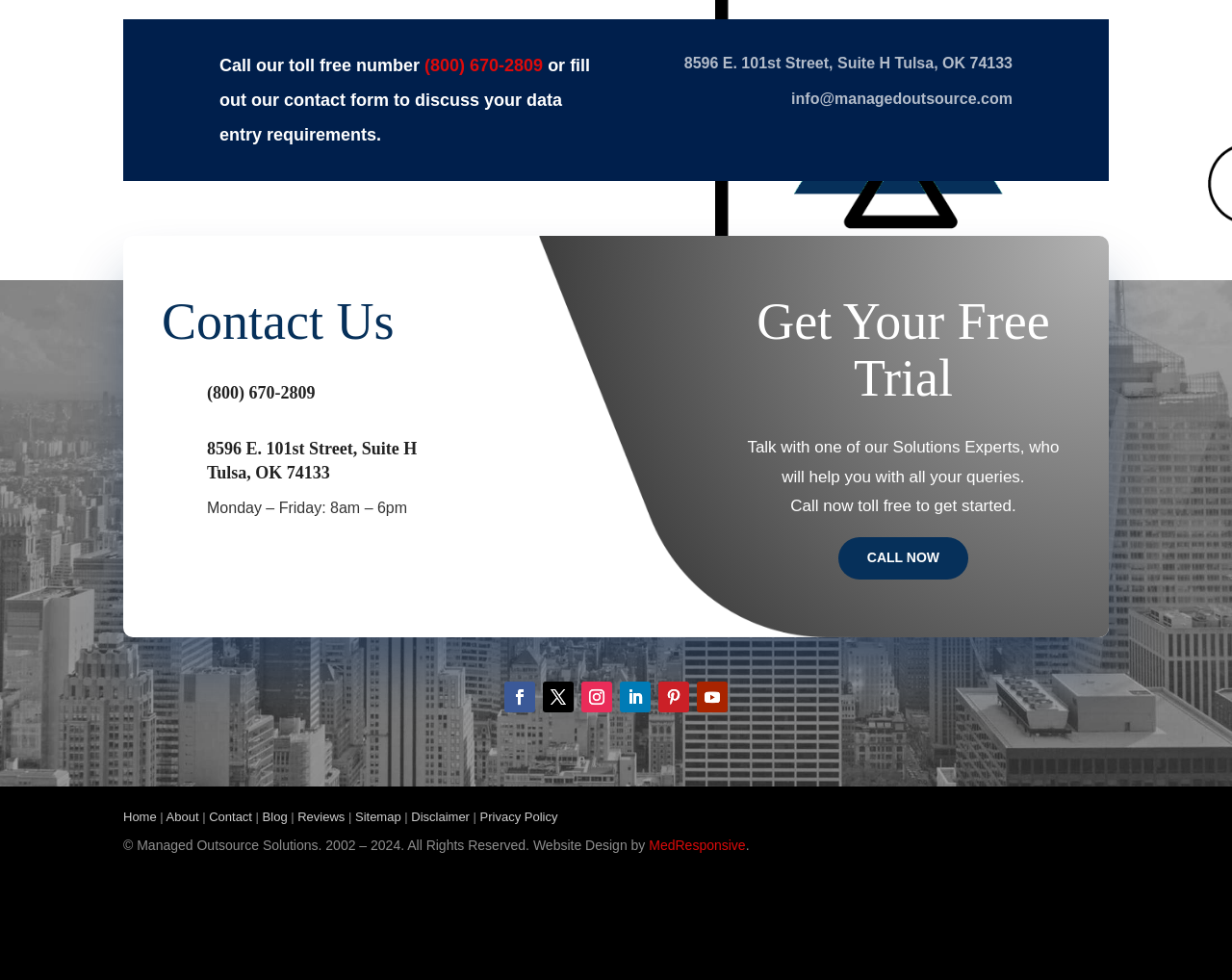Analyze the image and deliver a detailed answer to the question: What is the purpose of the 'Get Your Free Trial' section?

The 'Get Your Free Trial' section is located in the middle of the webpage and has a heading that says 'Get Your Free Trial'. Below the heading, it is mentioned that you can talk with one of their Solutions Experts, who will help you with all your queries. This suggests that the purpose of this section is to encourage users to get a free trial and talk with an expert to discuss their requirements.